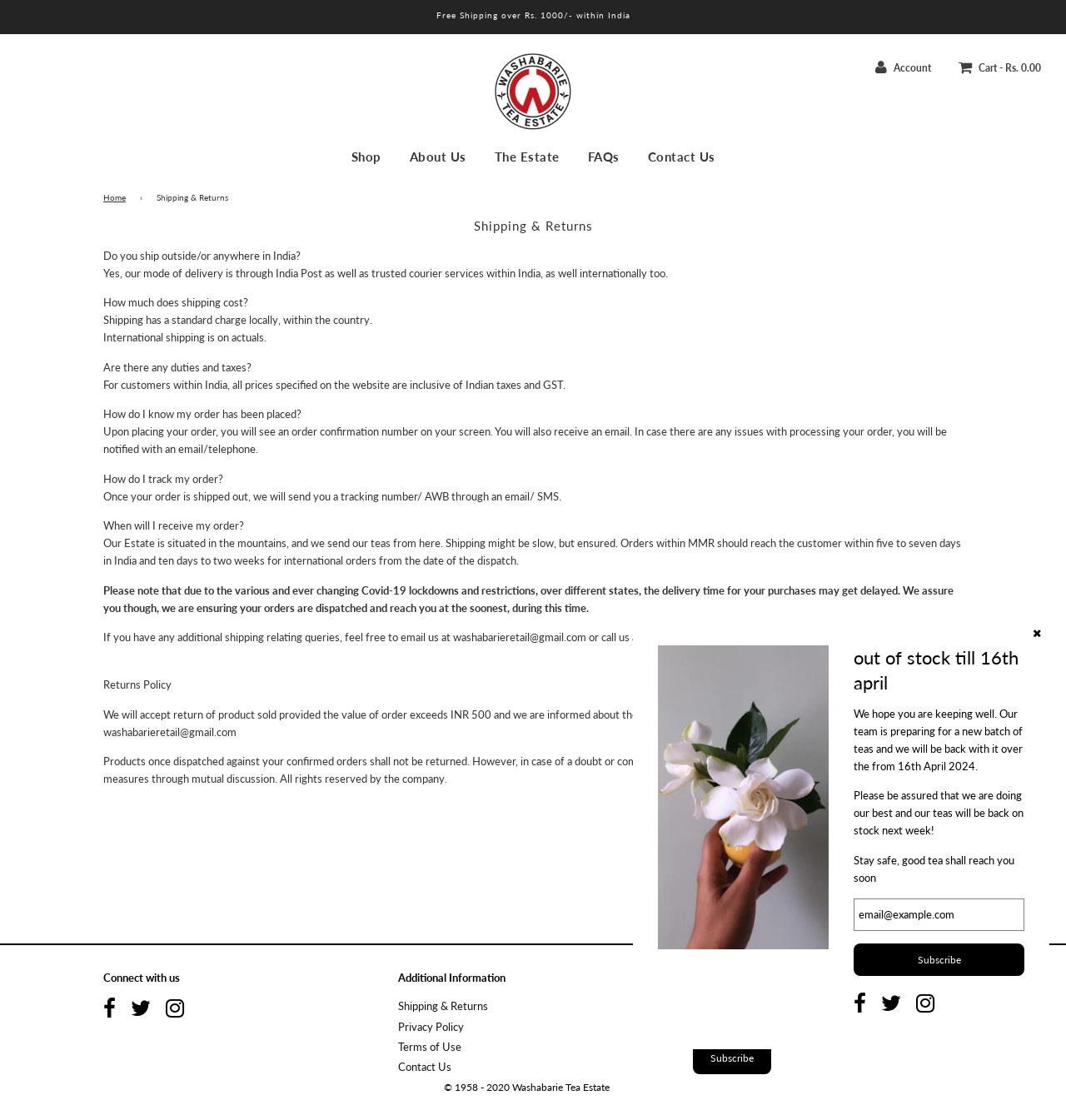Please locate the bounding box coordinates of the region I need to click to follow this instruction: "Click on the 'Shop' link".

[0.318, 0.124, 0.369, 0.157]